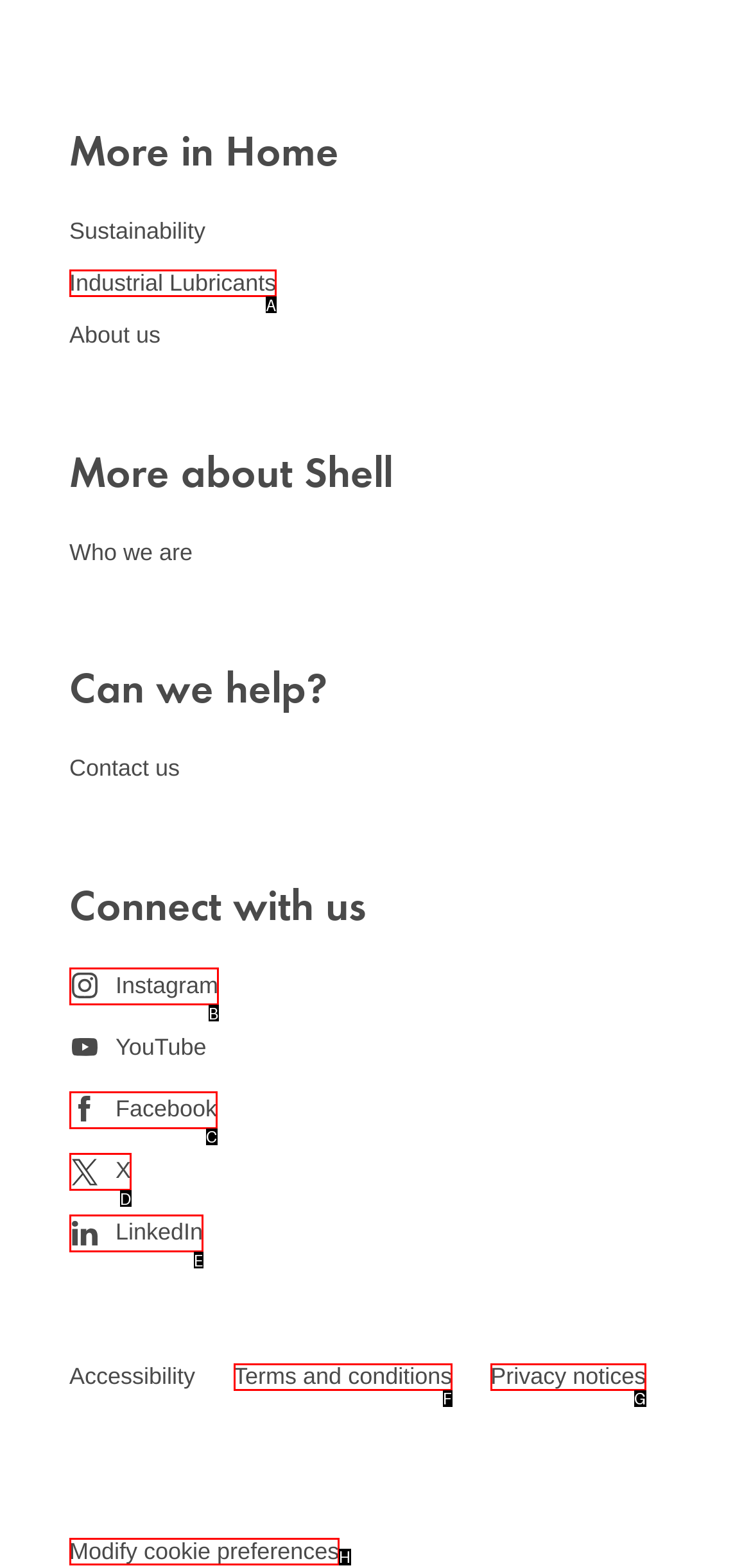Select the option that matches this description: Modify cookie preferences
Answer by giving the letter of the chosen option.

H